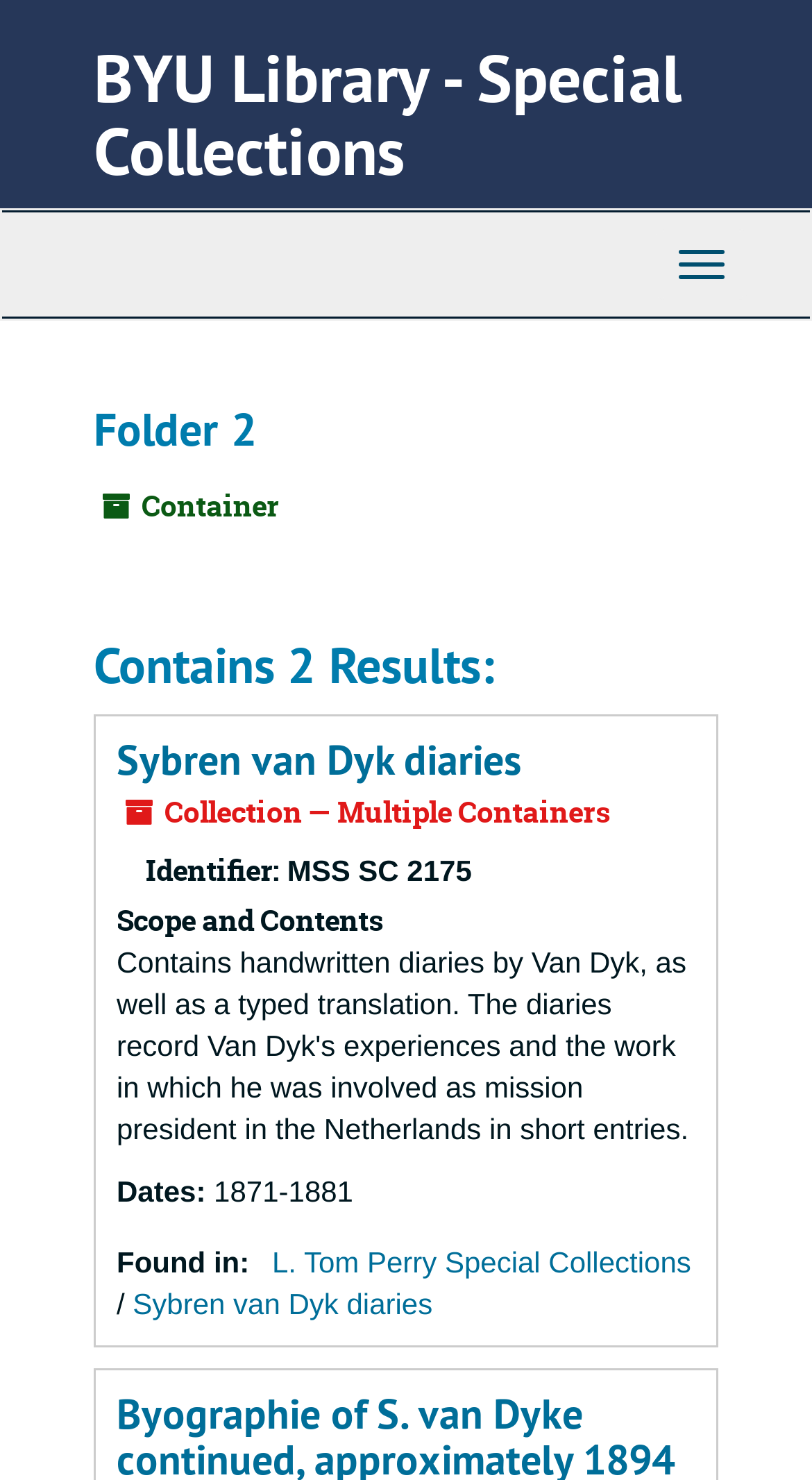Predict the bounding box of the UI element based on the description: "Toggle Navigation". The coordinates should be four float numbers between 0 and 1, formatted as [left, top, right, bottom].

[0.808, 0.155, 0.921, 0.203]